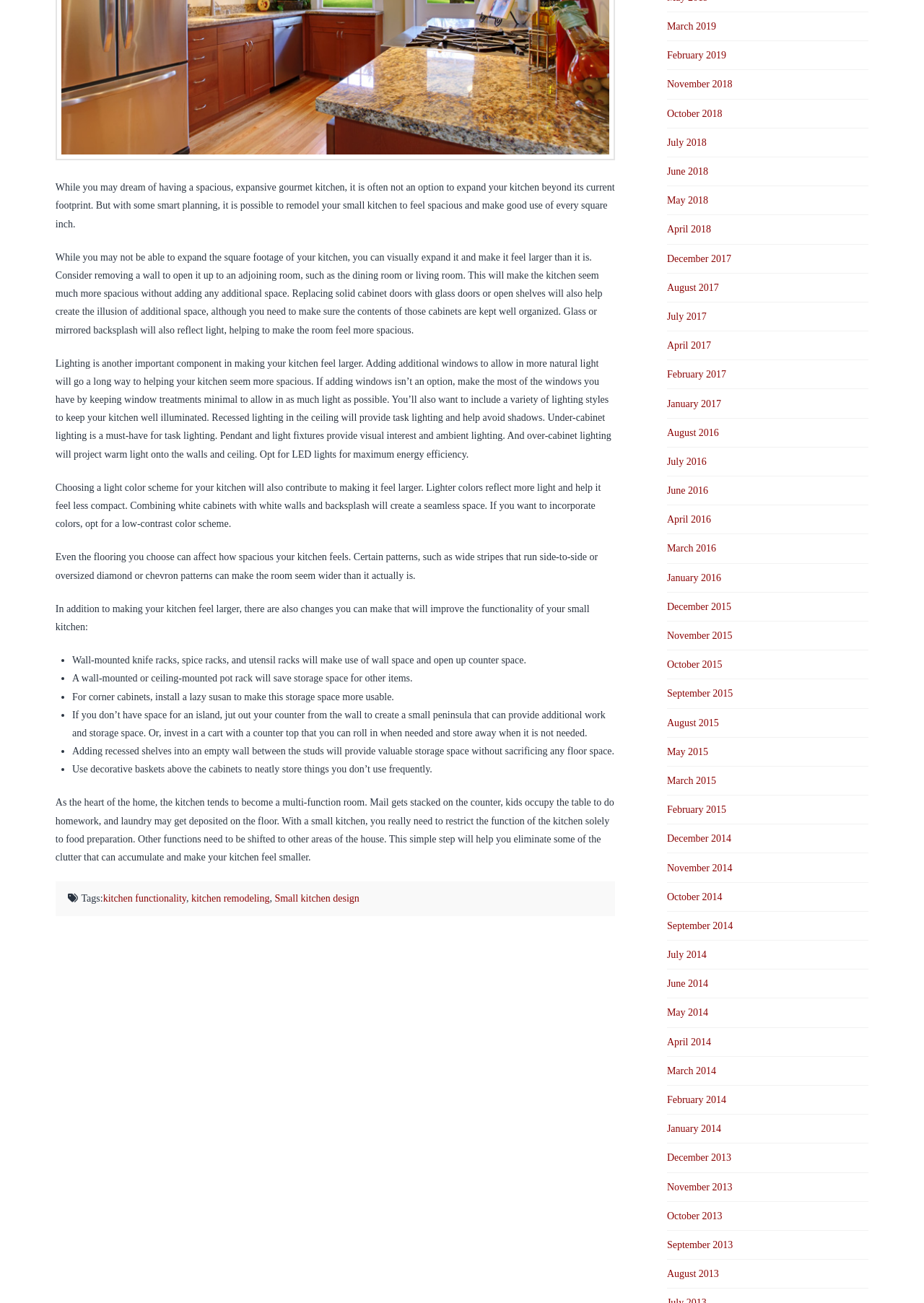Bounding box coordinates are to be given in the format (top-left x, top-left y, bottom-right x, bottom-right y). All values must be floating point numbers between 0 and 1. Provide the bounding box coordinate for the UI element described as: Small kitchen design

[0.297, 0.685, 0.389, 0.694]